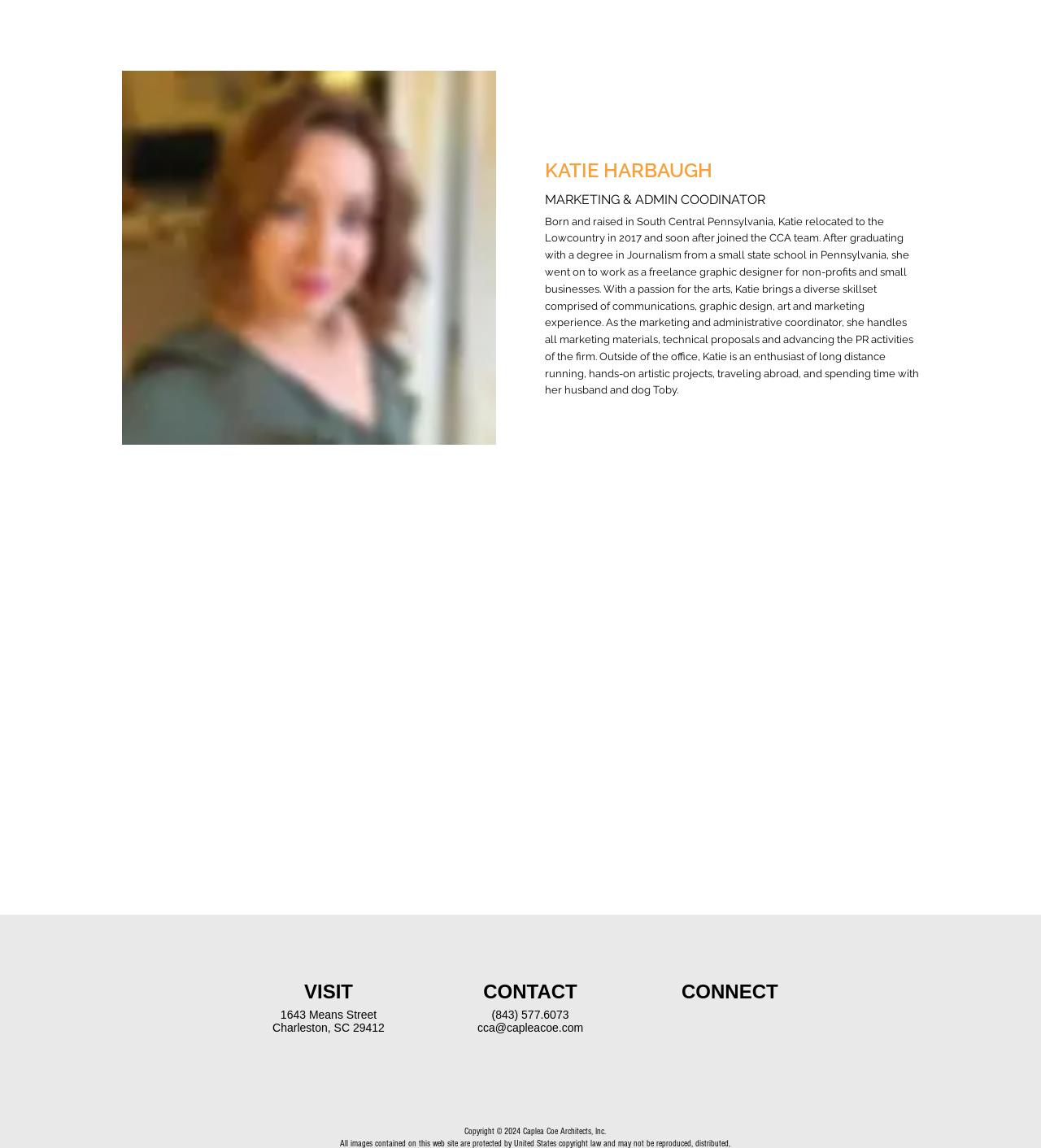What is Katie Harbaugh's job title?
Give a thorough and detailed response to the question.

I found this information by looking at the StaticText element with the OCR text 'MARKETING & ADMIN COODINATOR' which is located below the heading 'KATIE HARBAUGH'.